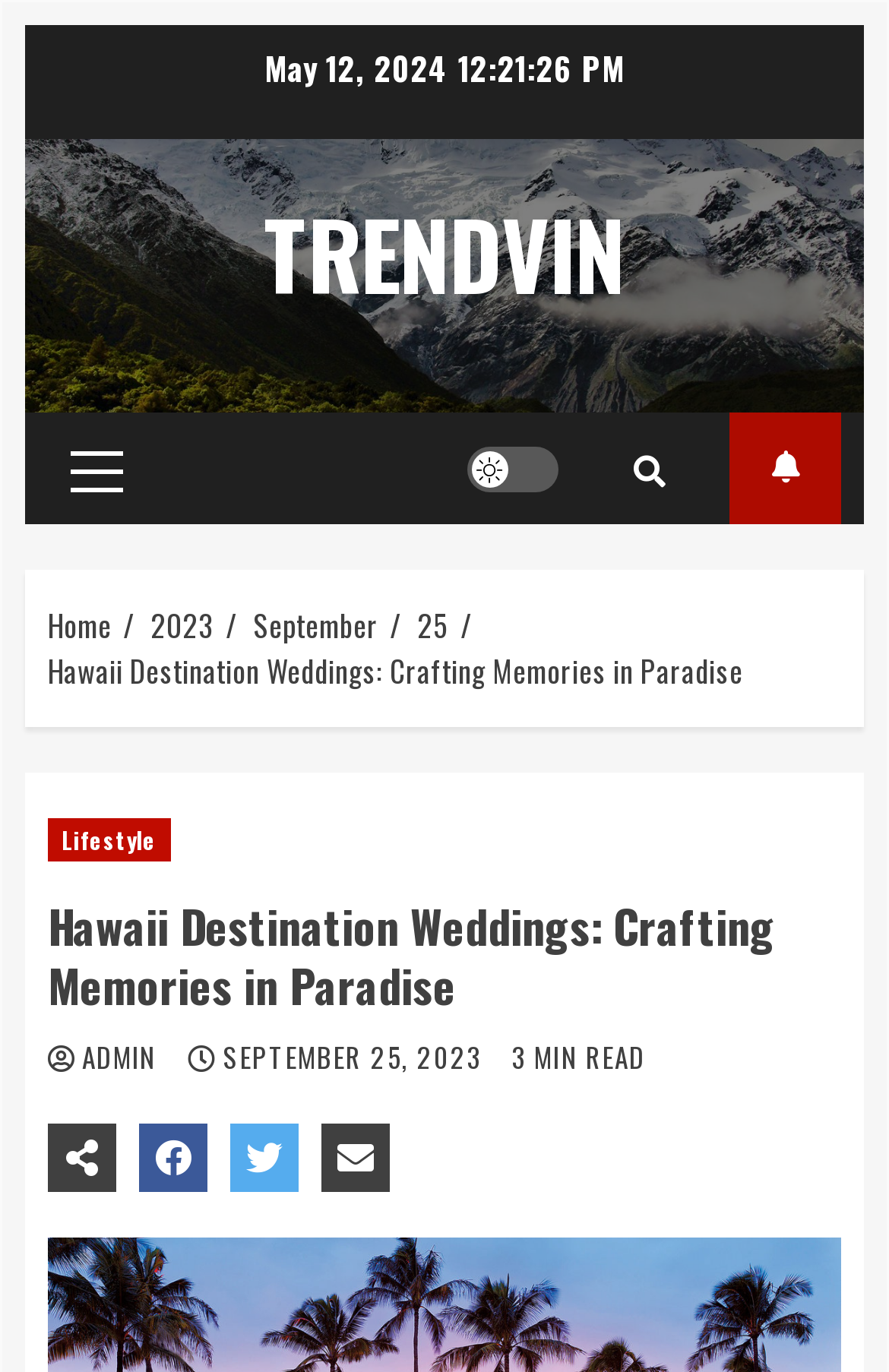Show the bounding box coordinates of the region that should be clicked to follow the instruction: "Subscribe by clicking the 'SUBSCRIBE' button."

[0.821, 0.301, 0.946, 0.382]